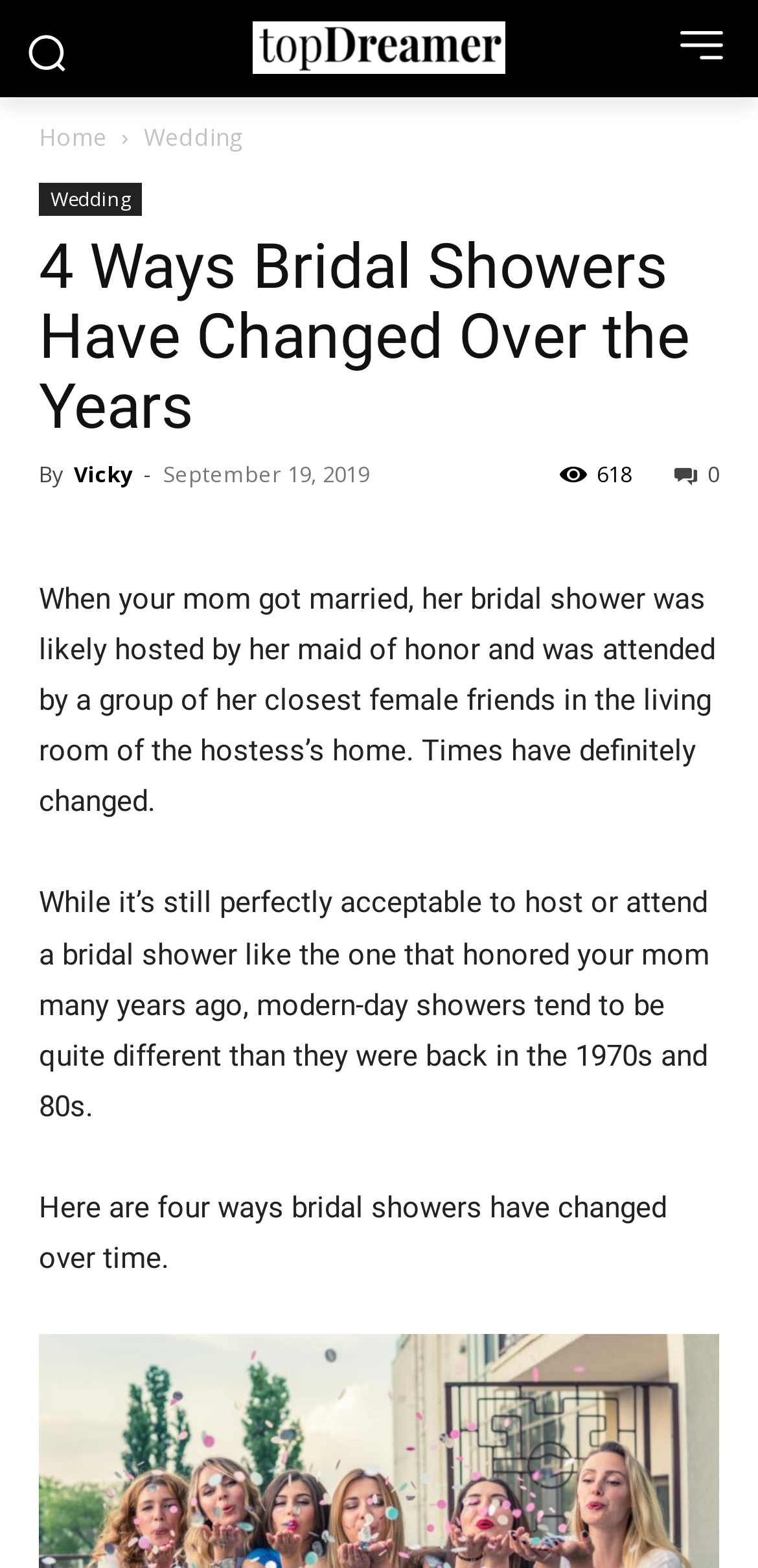What is the date of this article?
Answer briefly with a single word or phrase based on the image.

September 19, 2019